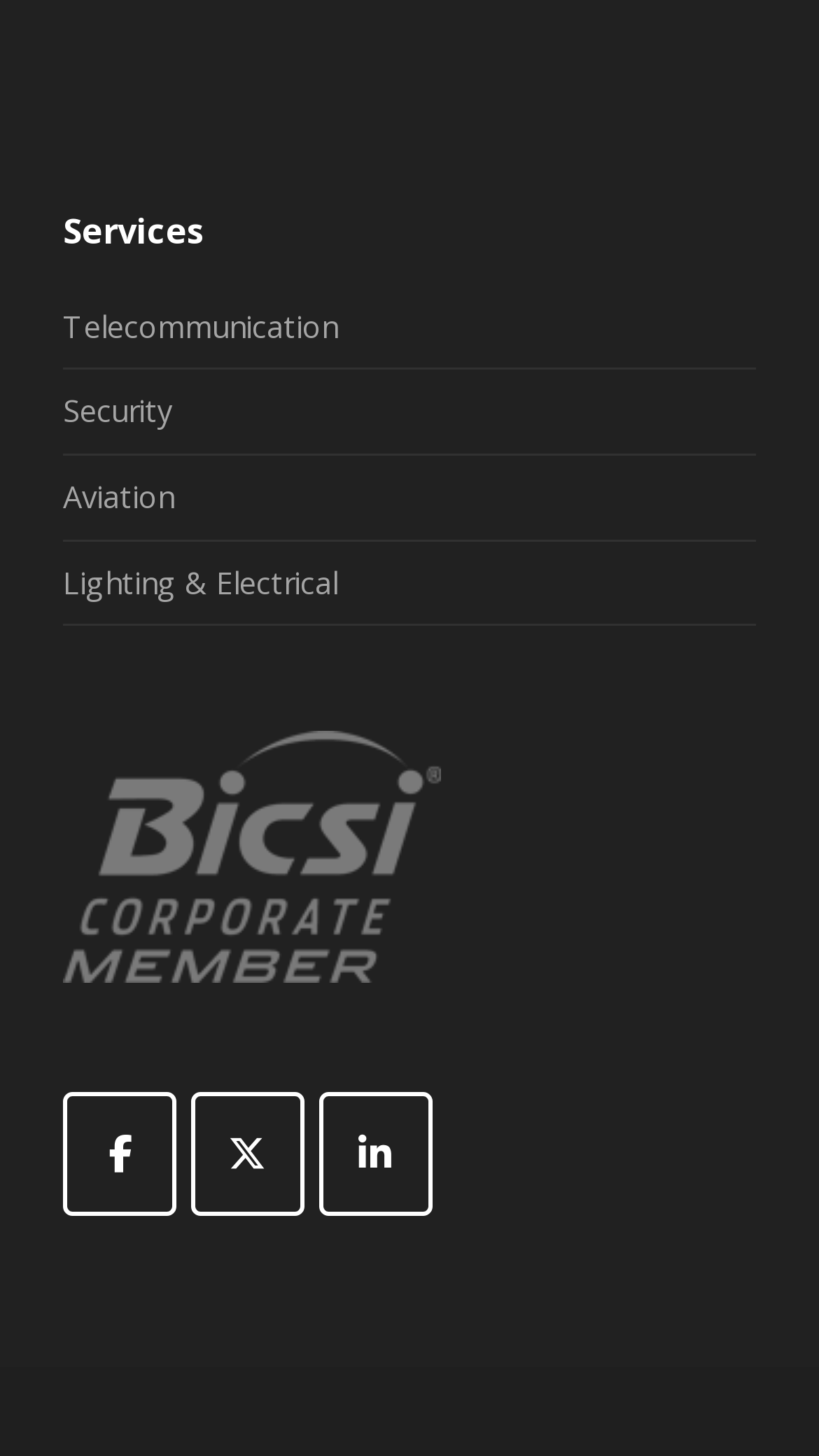Use a single word or phrase to answer the question: 
How many social media platforms are listed?

3